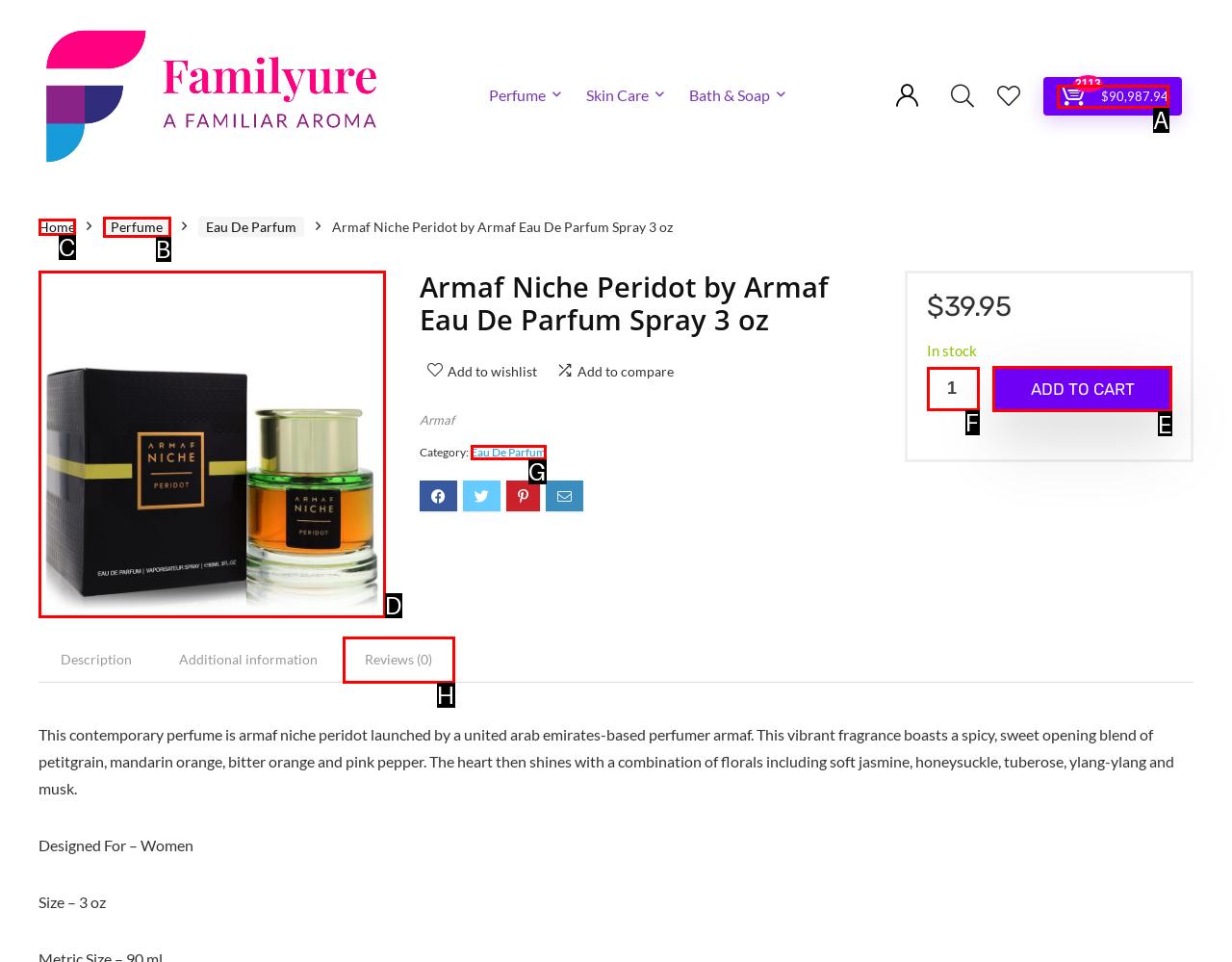Tell me which one HTML element I should click to complete this task: Contact us Answer with the option's letter from the given choices directly.

None